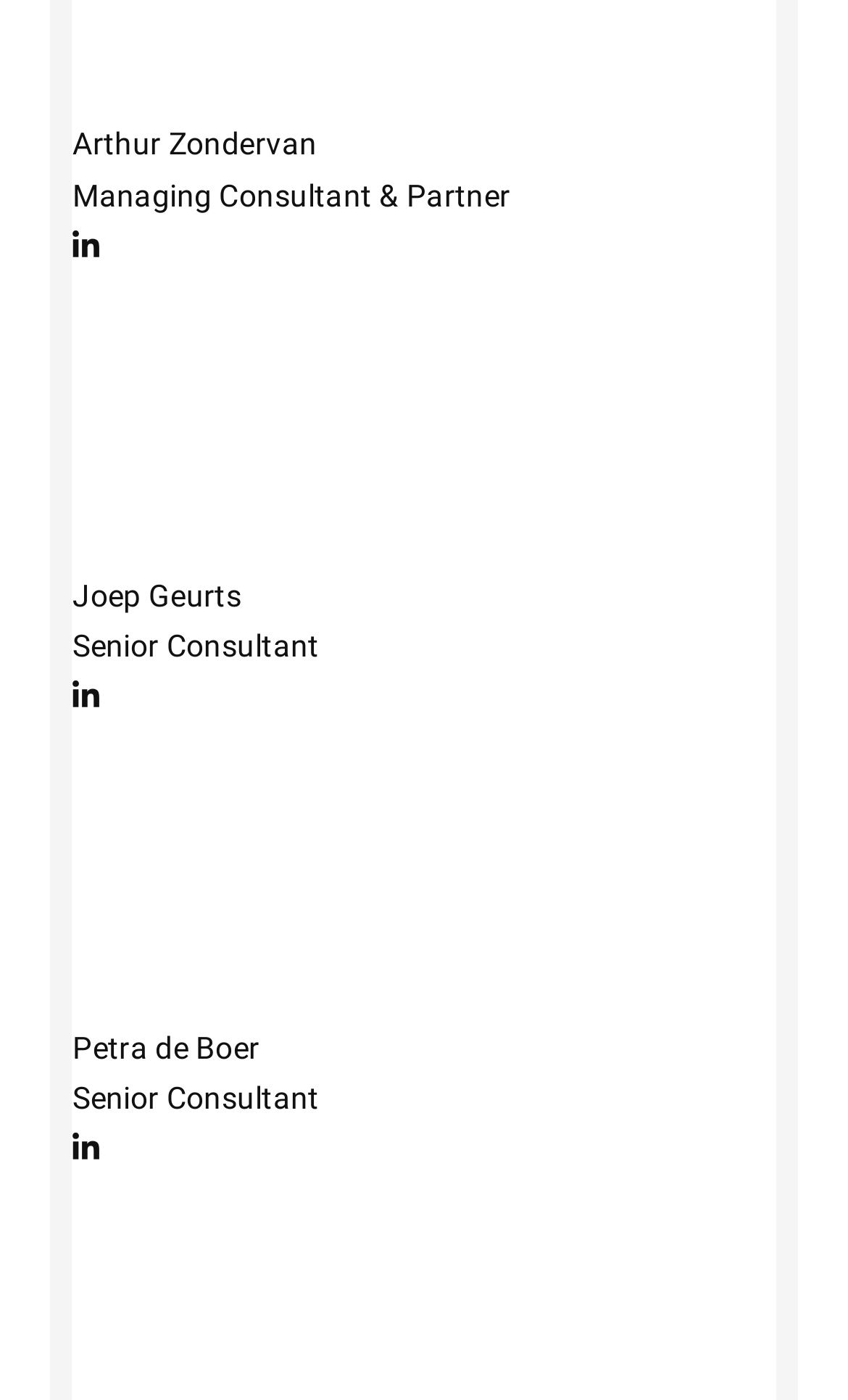What is the profession of Joep Geurts?
Please craft a detailed and exhaustive response to the question.

I found the link 'Joep Geurts Senior Consultant' which indicates that Joep Geurts is a Senior Consultant. This link is located below the image of Joep Geurts, suggesting that it is a description of his profession.